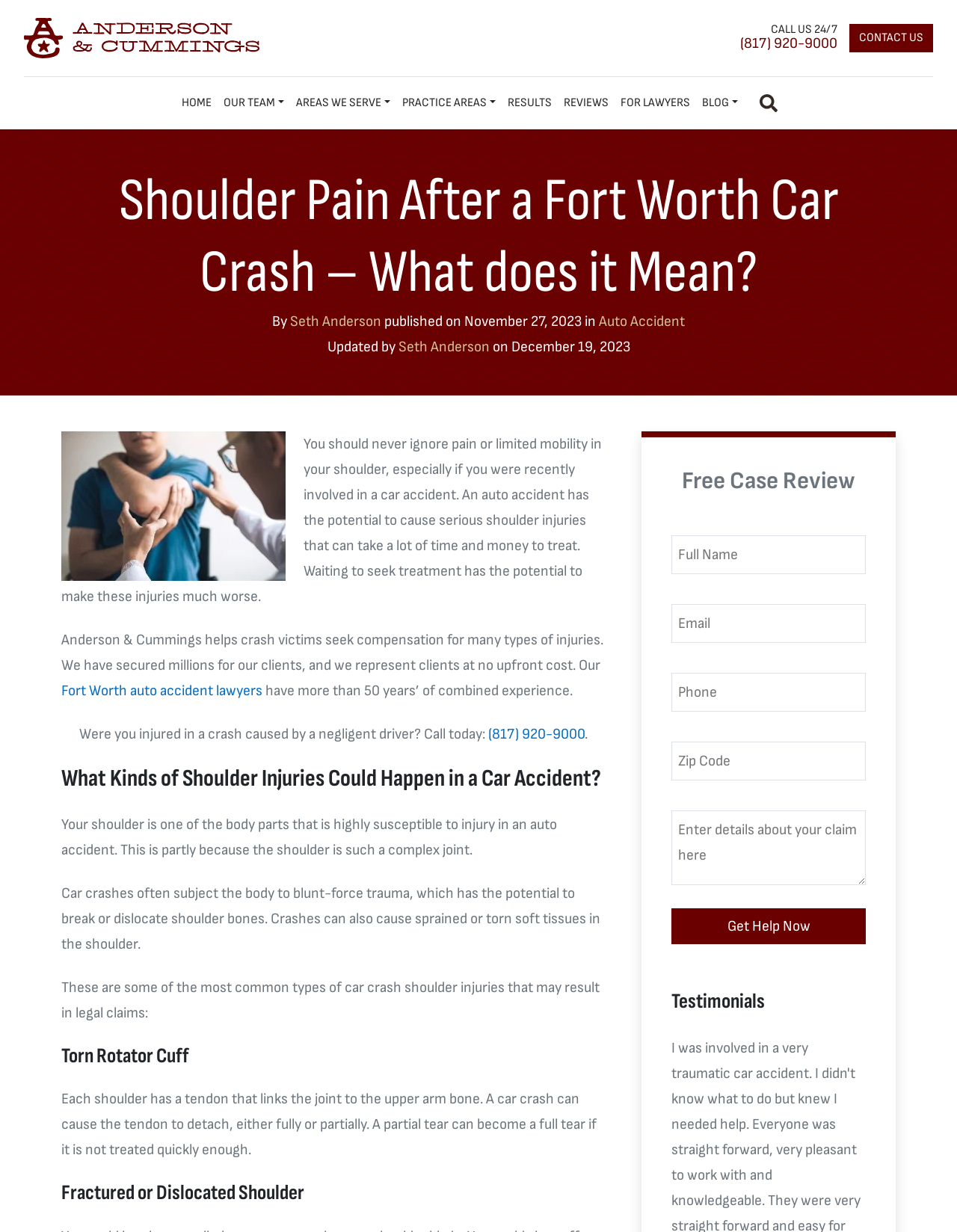Identify the bounding box coordinates of the HTML element based on this description: "value="Get Help Now"".

[0.702, 0.737, 0.905, 0.766]